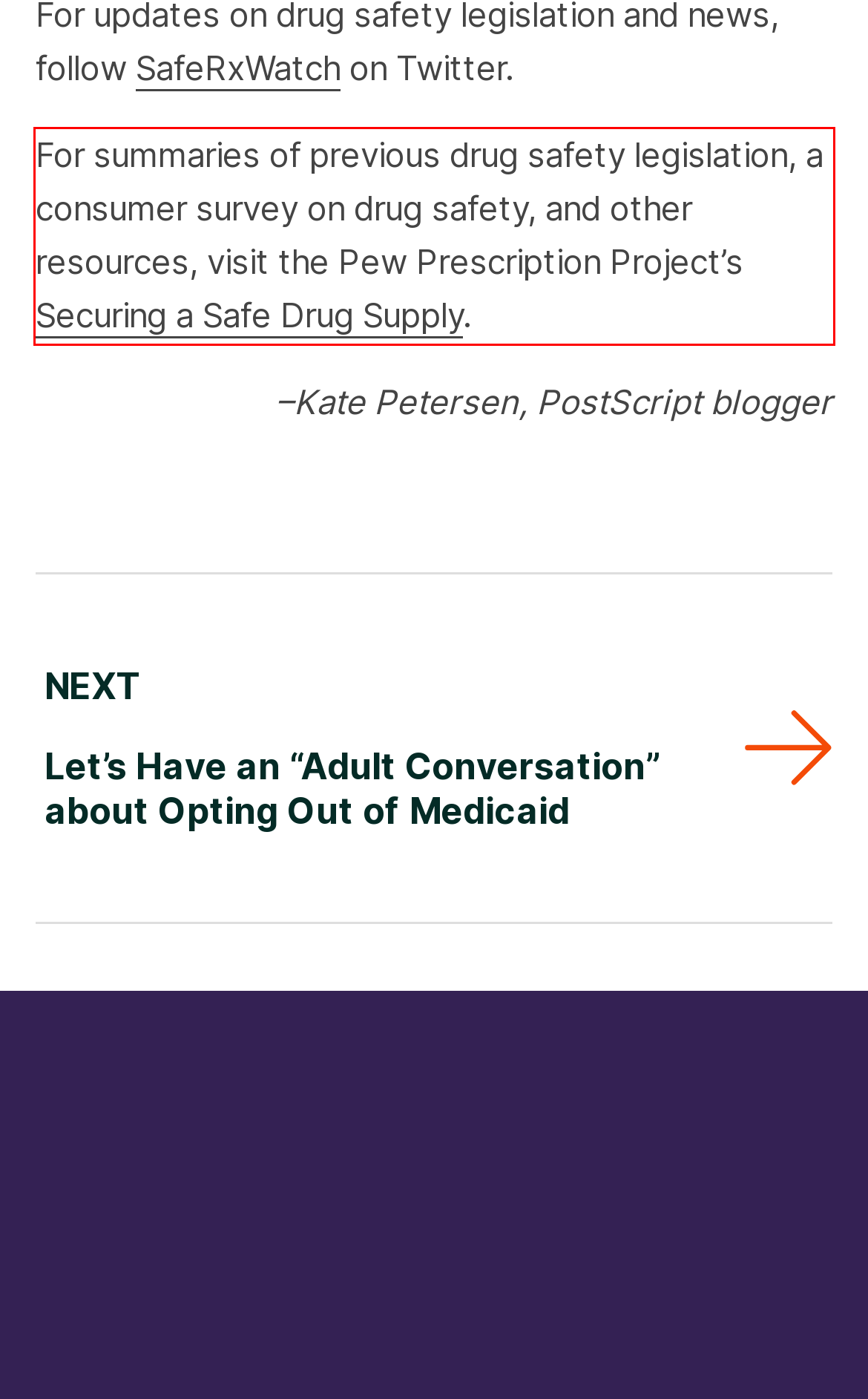You have a screenshot of a webpage with a UI element highlighted by a red bounding box. Use OCR to obtain the text within this highlighted area.

For summaries of previous drug safety legislation, a consumer survey on drug safety, and other resources, visit the Pew Prescription Project’s Securing a Safe Drug Supply.